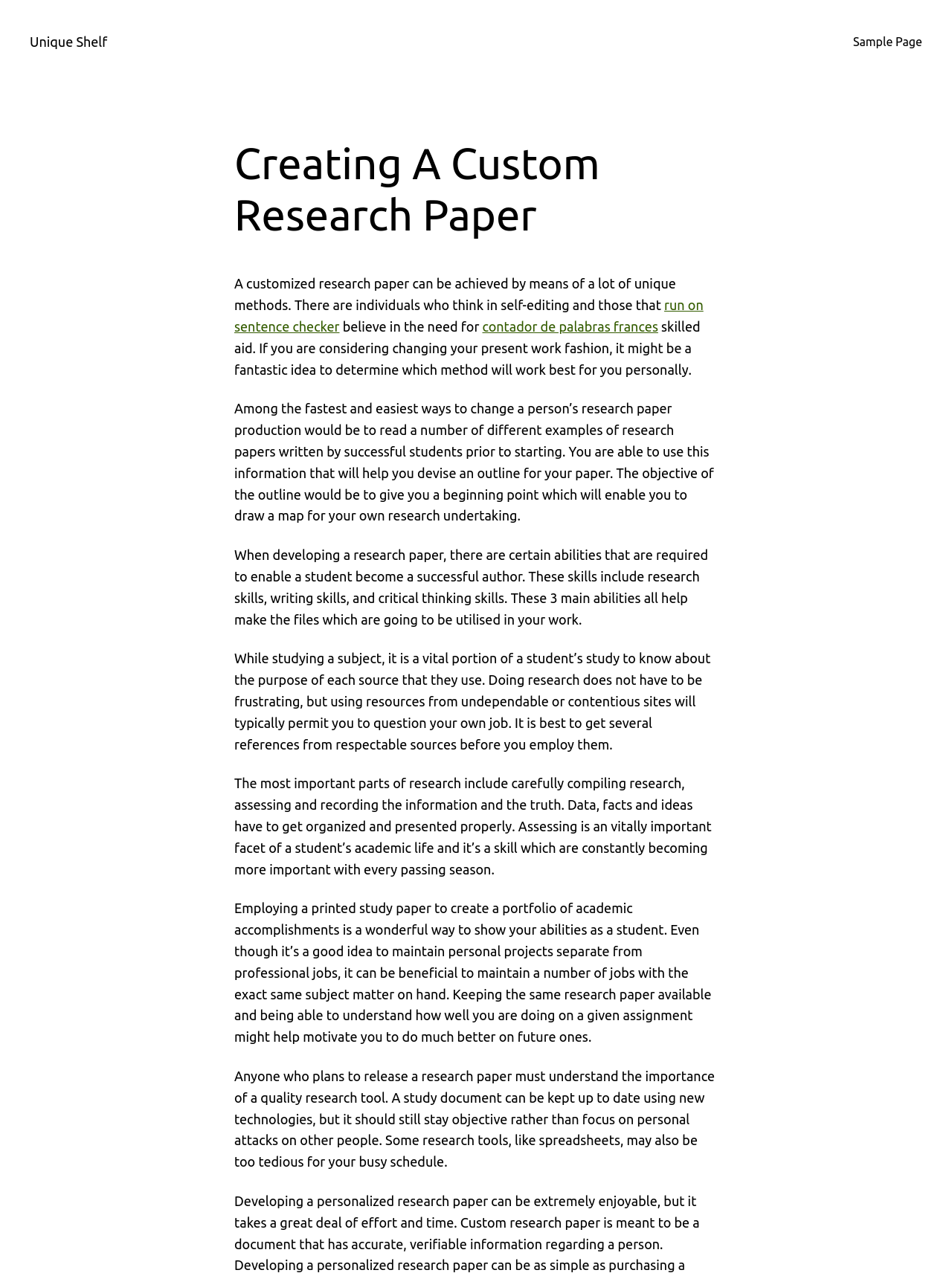What is the benefit of keeping a portfolio of academic accomplishments?
Using the information from the image, answer the question thoroughly.

According to the webpage, keeping a portfolio of academic accomplishments, such as printed research papers, can be a great way to show one's abilities as a student and track progress over time, which can be motivating and helpful for future assignments.